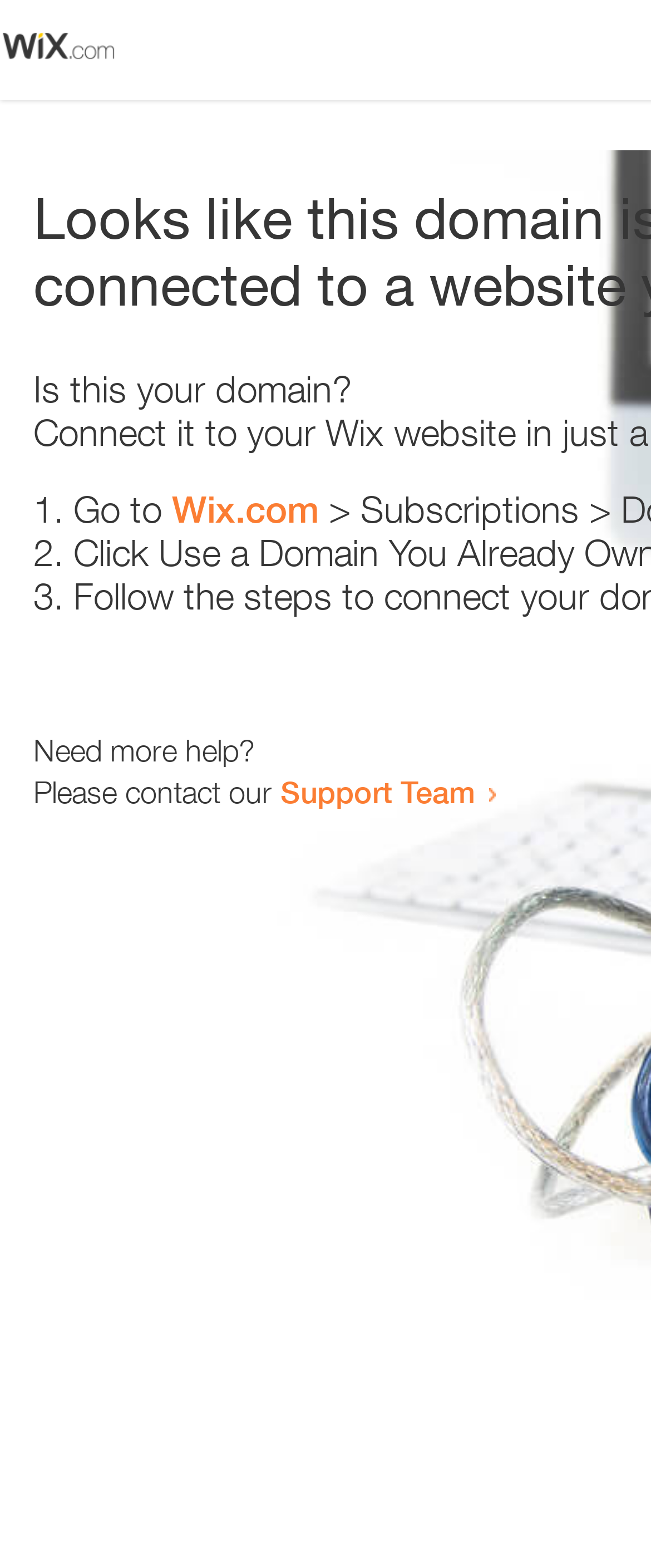Locate the bounding box of the UI element described by: "Wix.com" in the given webpage screenshot.

[0.264, 0.311, 0.49, 0.339]